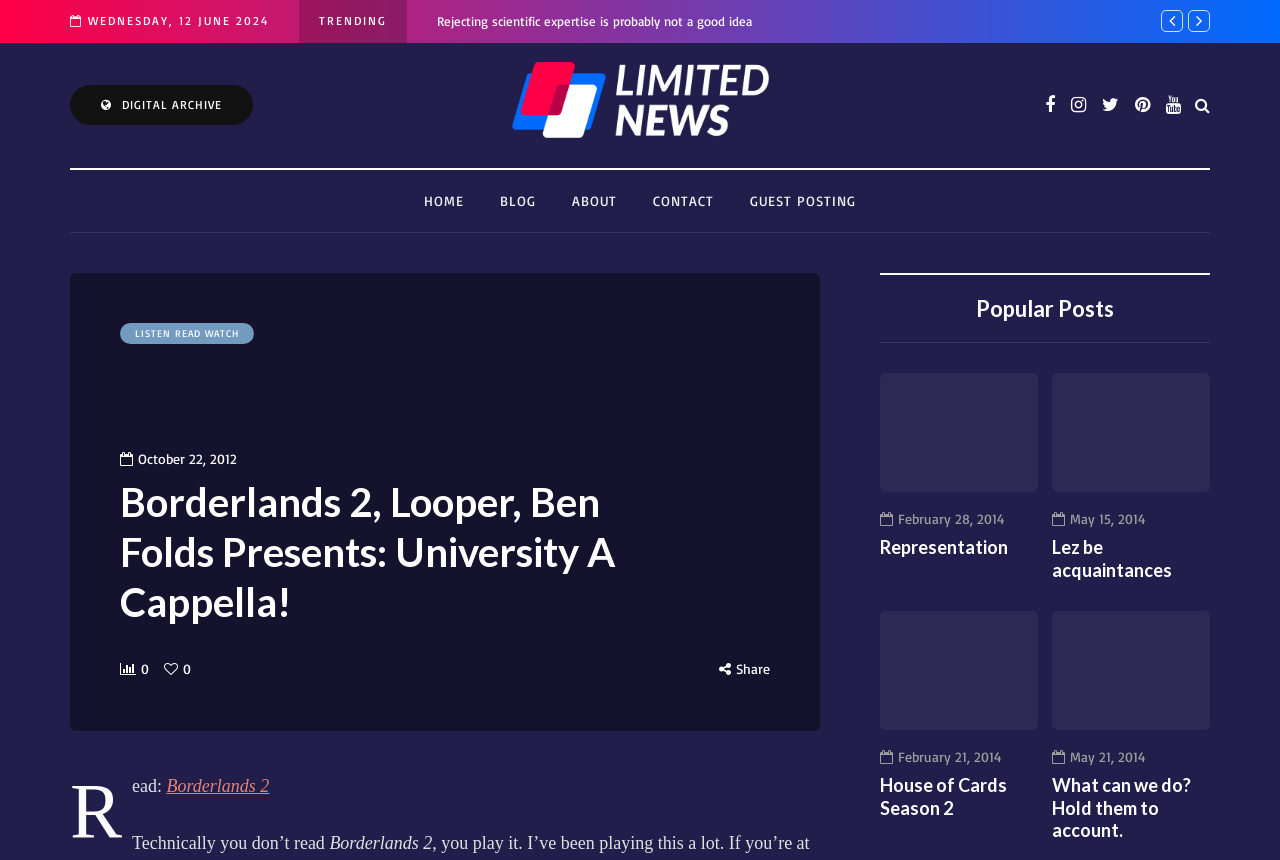What is the date of the current article?
Provide a concise answer using a single word or phrase based on the image.

October 22, 2012